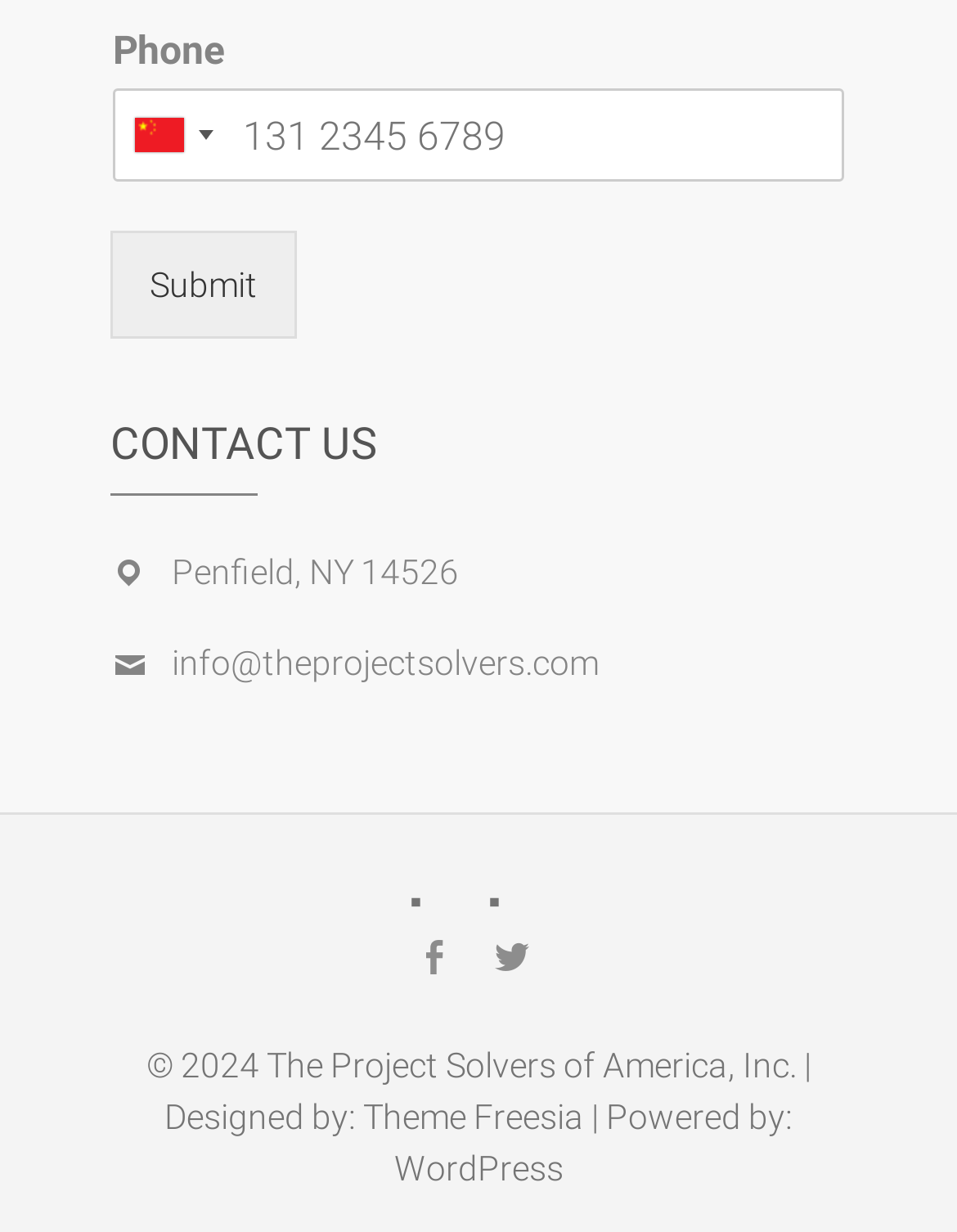From the element description name="wpf-temp-wpforms[fields][3]" placeholder="131 2345 6789", predict the bounding box coordinates of the UI element. The coordinates must be specified in the format (top-left x, top-left y, bottom-right x, bottom-right y) and should be within the 0 to 1 range.

[0.118, 0.072, 0.882, 0.148]